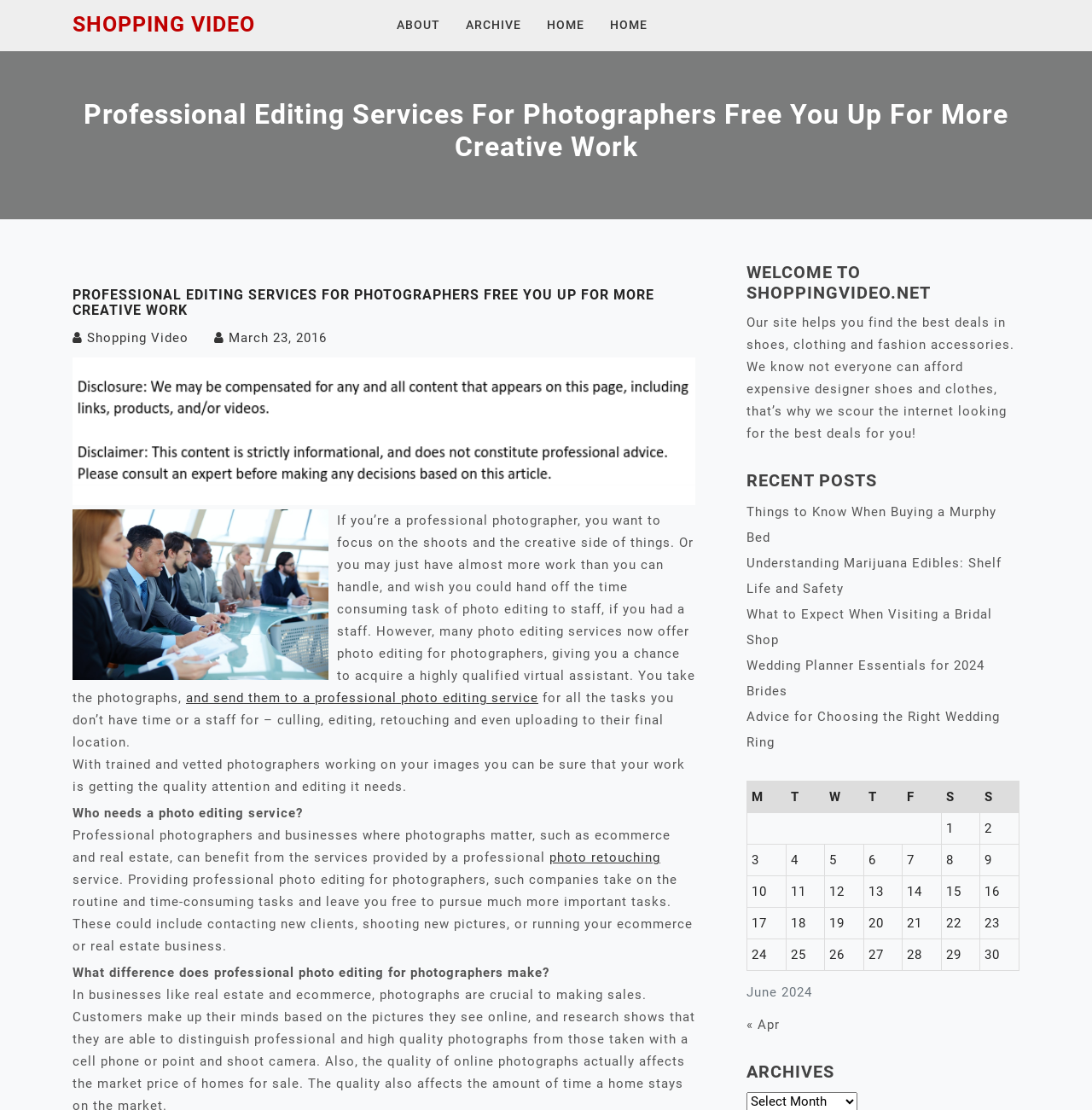What is the main service offered by this website?
Provide a fully detailed and comprehensive answer to the question.

Based on the webpage content, it appears that the website offers professional photo editing services for photographers, allowing them to outsource tasks such as culling, editing, retouching, and uploading to their final location.